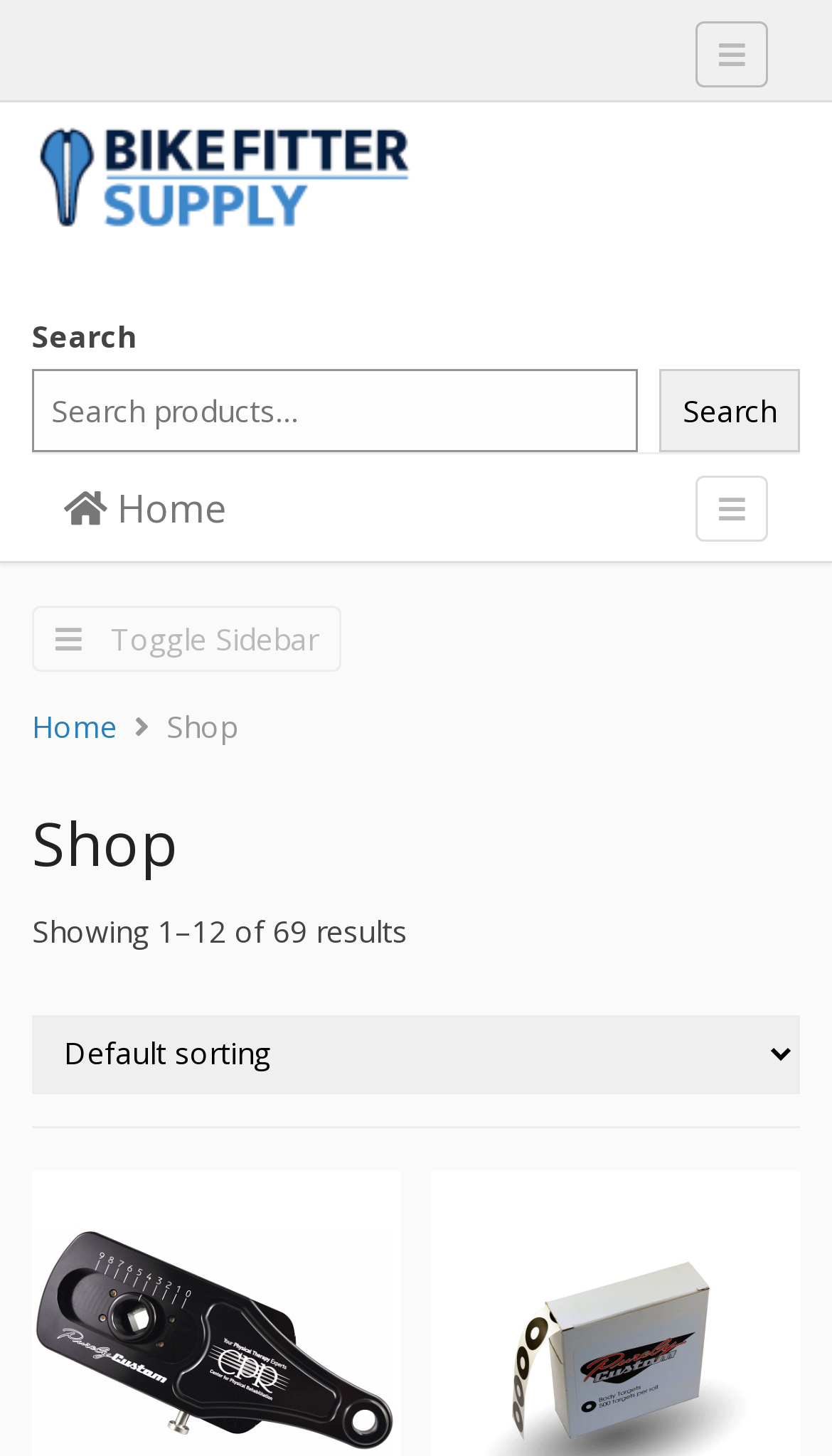How many results are shown on the current page?
Based on the visual content, answer with a single word or a brief phrase.

12